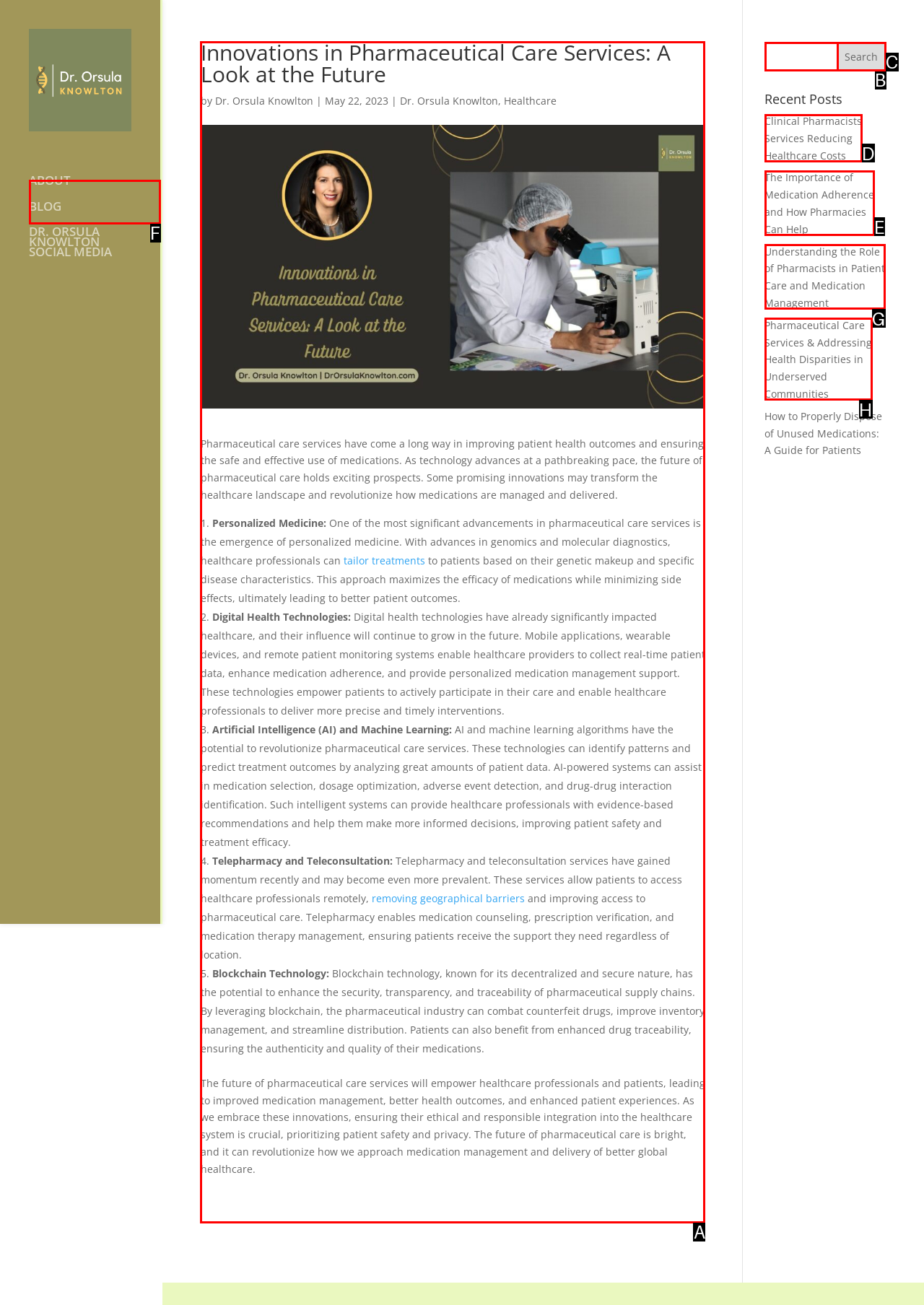Tell me the letter of the UI element I should click to accomplish the task: Read the article about innovations in pharmaceutical care services based on the choices provided in the screenshot.

A